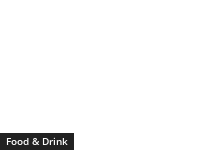Describe the image with as much detail as possible.

The image features a section labeled "Food & Drink," indicating a category or topic related to culinary content. It is positioned prominently on the page, suggesting its significance in guiding readers to relevant articles or information. This section may contain links to various articles, recipes, or deals associated with food and drink, appealing to those interested in culinary experiences or related discounts. Its clear presentation emphasizes accessibility and user navigation within the website.